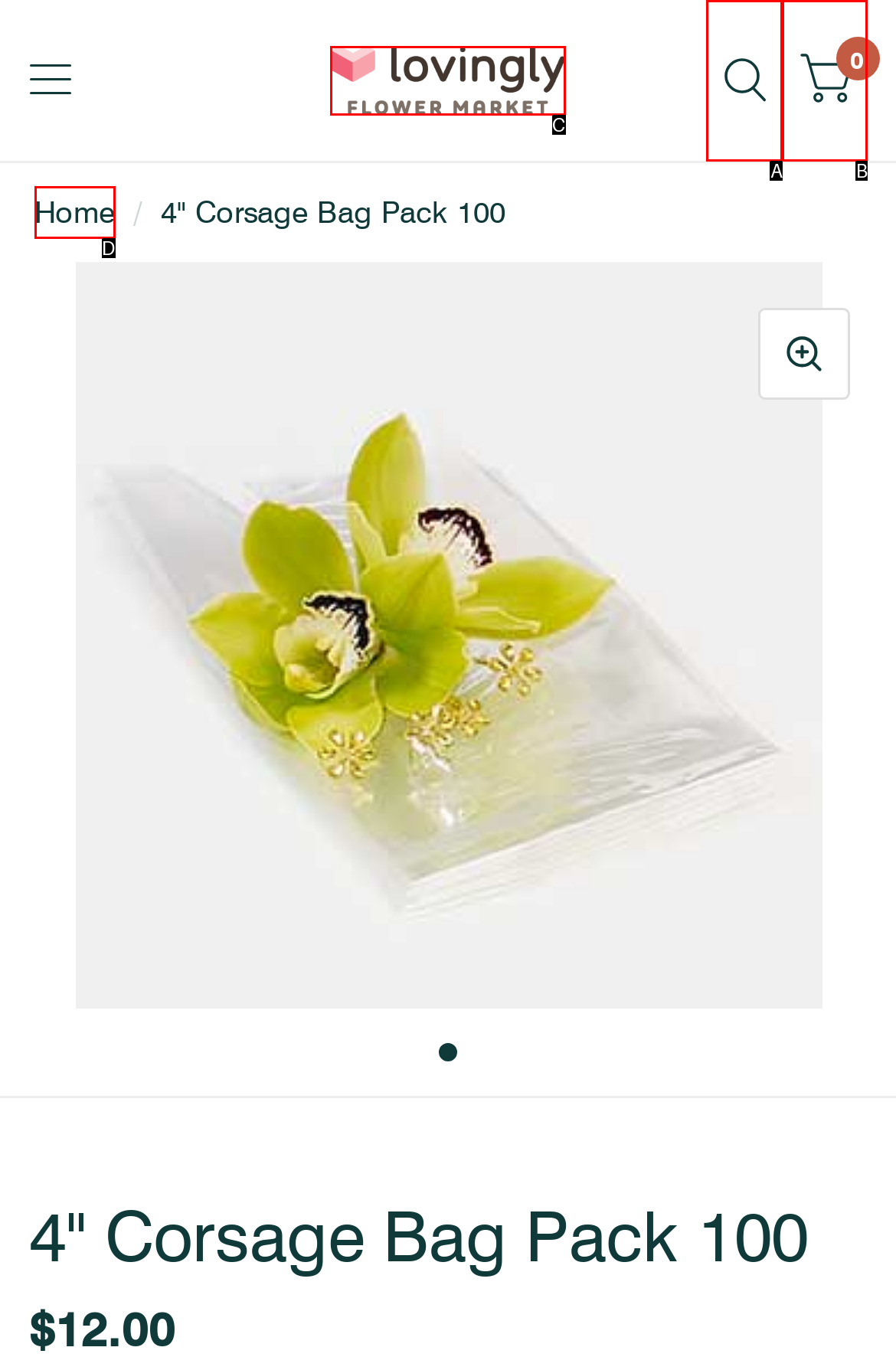Select the option that matches the description: Home. Answer with the letter of the correct option directly.

D